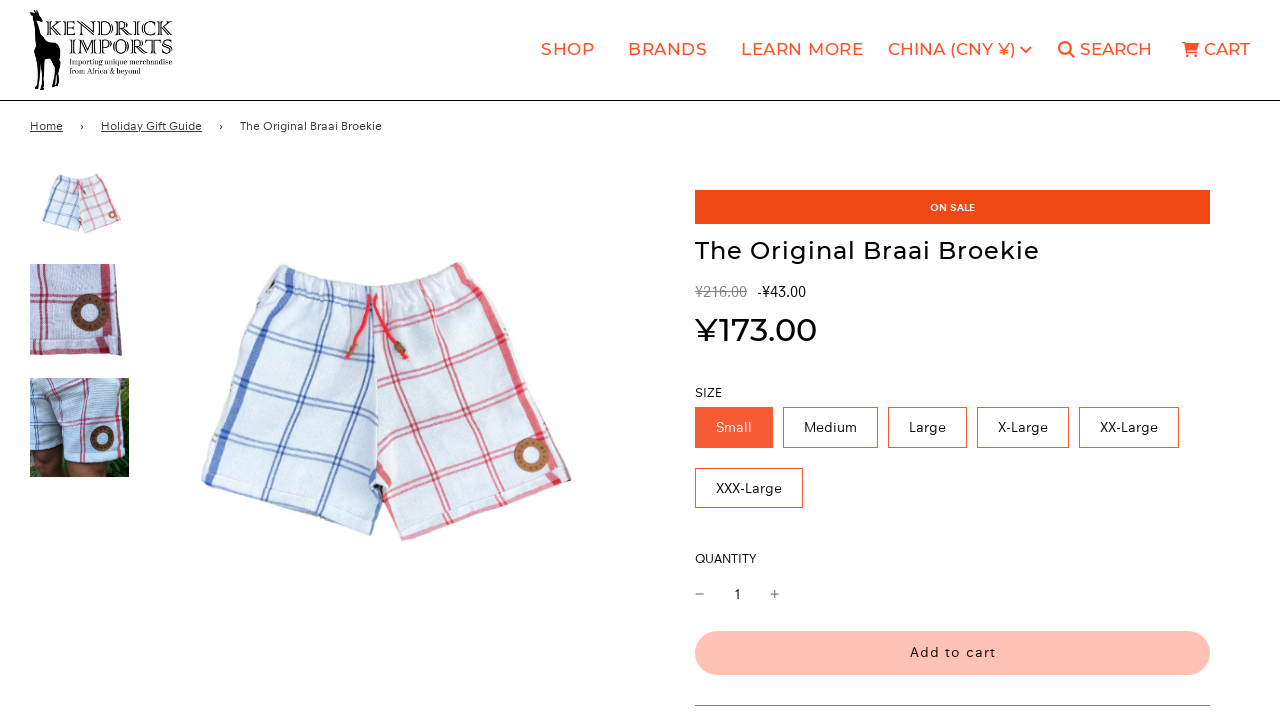Describe all the key features of the webpage in detail.

This webpage is about a product called "The Original Braai Broekie" from Kendrick Imports. At the top left corner, there is a link to the Kendrick Imports homepage, accompanied by a small image of the brand's logo. Next to it, there are several links to navigate to different sections of the website, including "SHOP", "BRANDS", and "LEARN MORE". 

On the top right corner, there is a button to select the country and currency, currently set to "CHINA (CNY ¥)". A search bar and a cart icon are also located on the top right corner.

Below the navigation bar, there is a breadcrumb trail showing the current page's location, with links to "Home" and "Holiday Gift Guide". The product name "The Original Braai Broekie" is displayed prominently, with two large images of the product on either side.

There are three smaller images of the product below, each with a link to the product page. The product description is not explicitly stated, but it seems to be related to outdoor cooking and is described as a great gift for the outdoor chef or a versatile addition to a summer wardrobe.

The product details section shows that the item is on sale, with a discounted price of ¥216.00 and a regular price of ¥173.00. There is also a section to select the size of the product, with options ranging from Small to XXX-Large. The quantity of the product can be adjusted using "+" and "-" buttons, and there is a button to add the product to the cart.